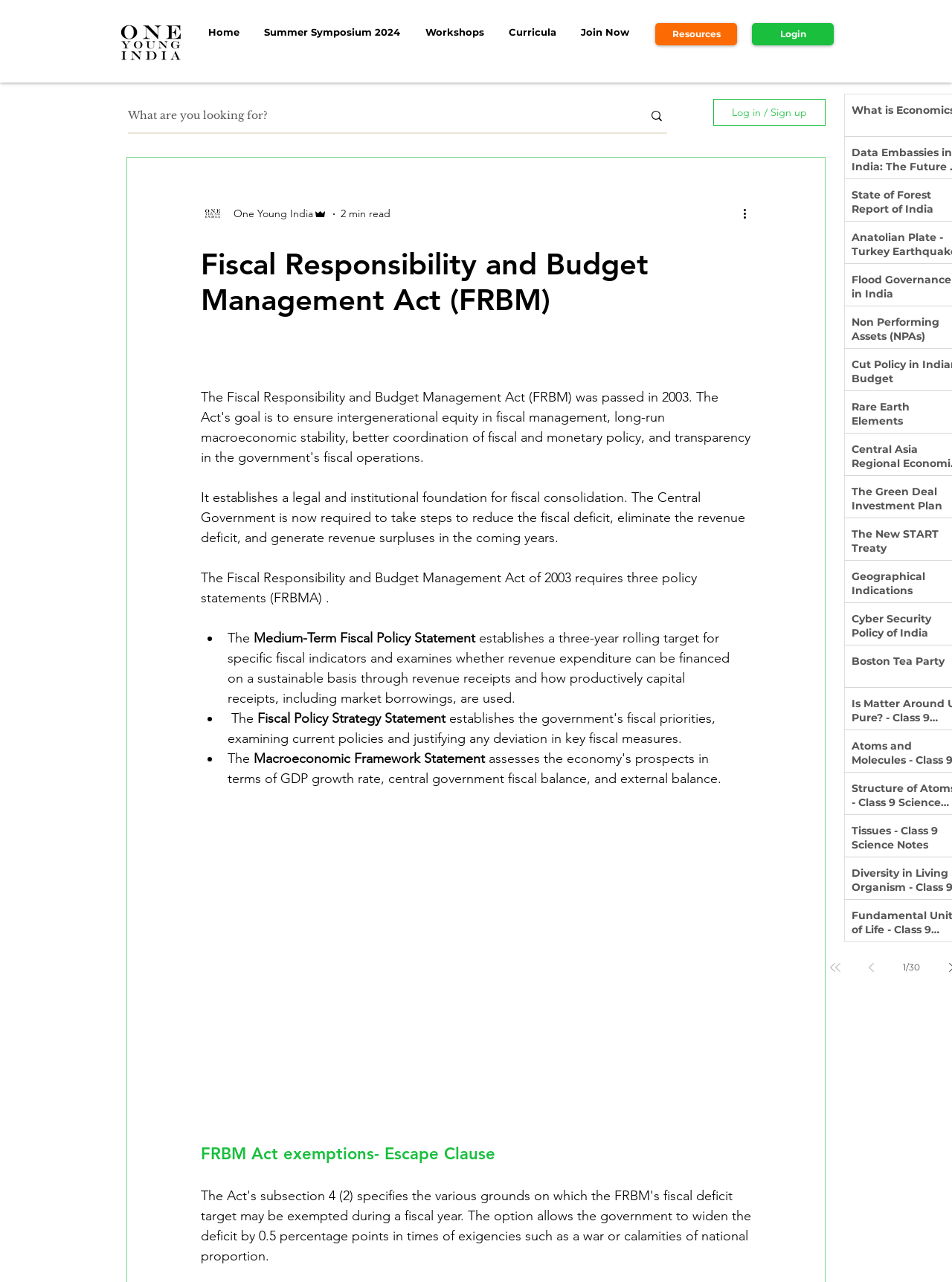Could you determine the bounding box coordinates of the clickable element to complete the instruction: "Click on the 'Home' link"? Provide the coordinates as four float numbers between 0 and 1, i.e., [left, top, right, bottom].

[0.205, 0.017, 0.264, 0.033]